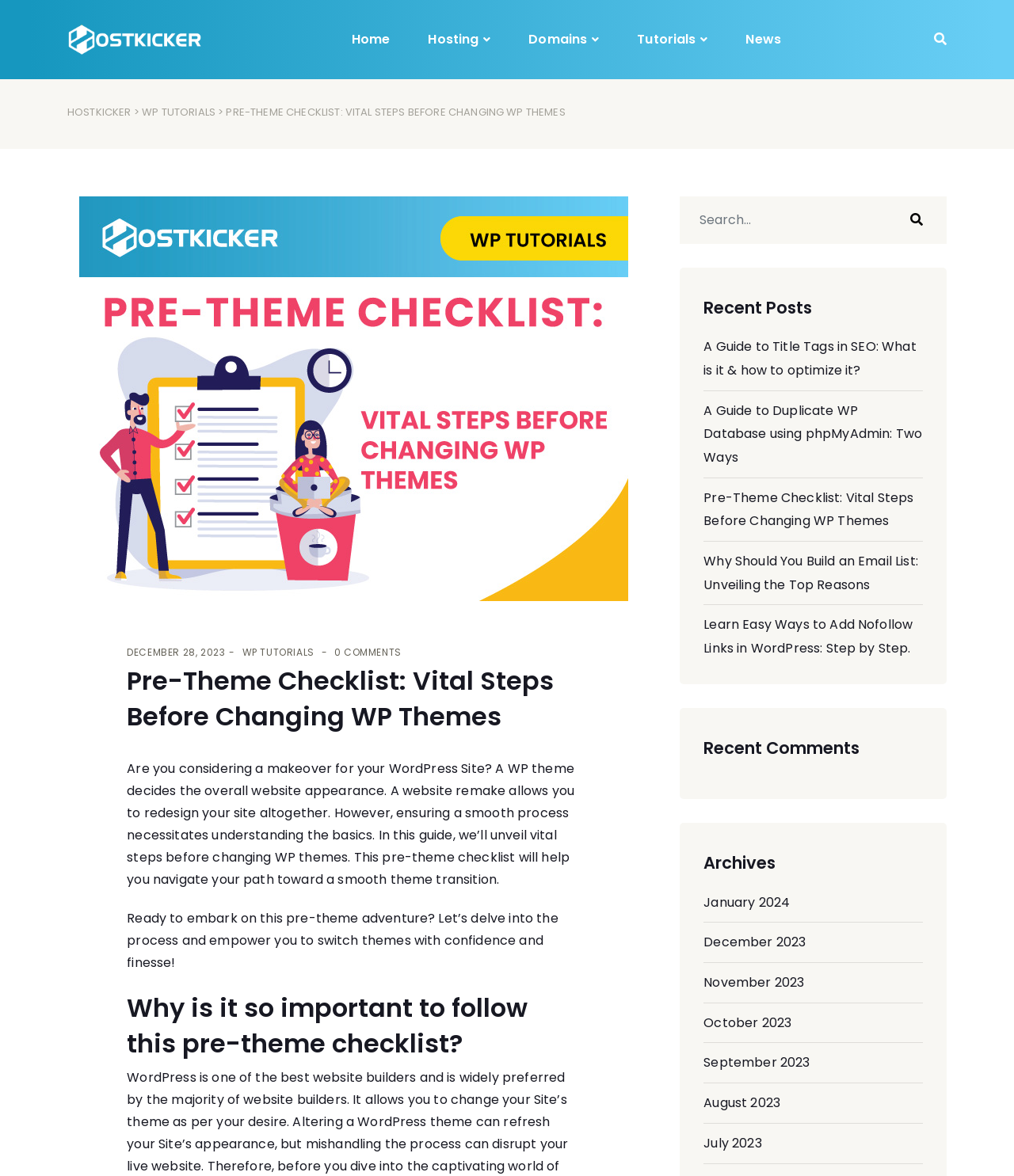Please give a succinct answer to the question in one word or phrase:
What is the category of the link 'Hosting'

Menu